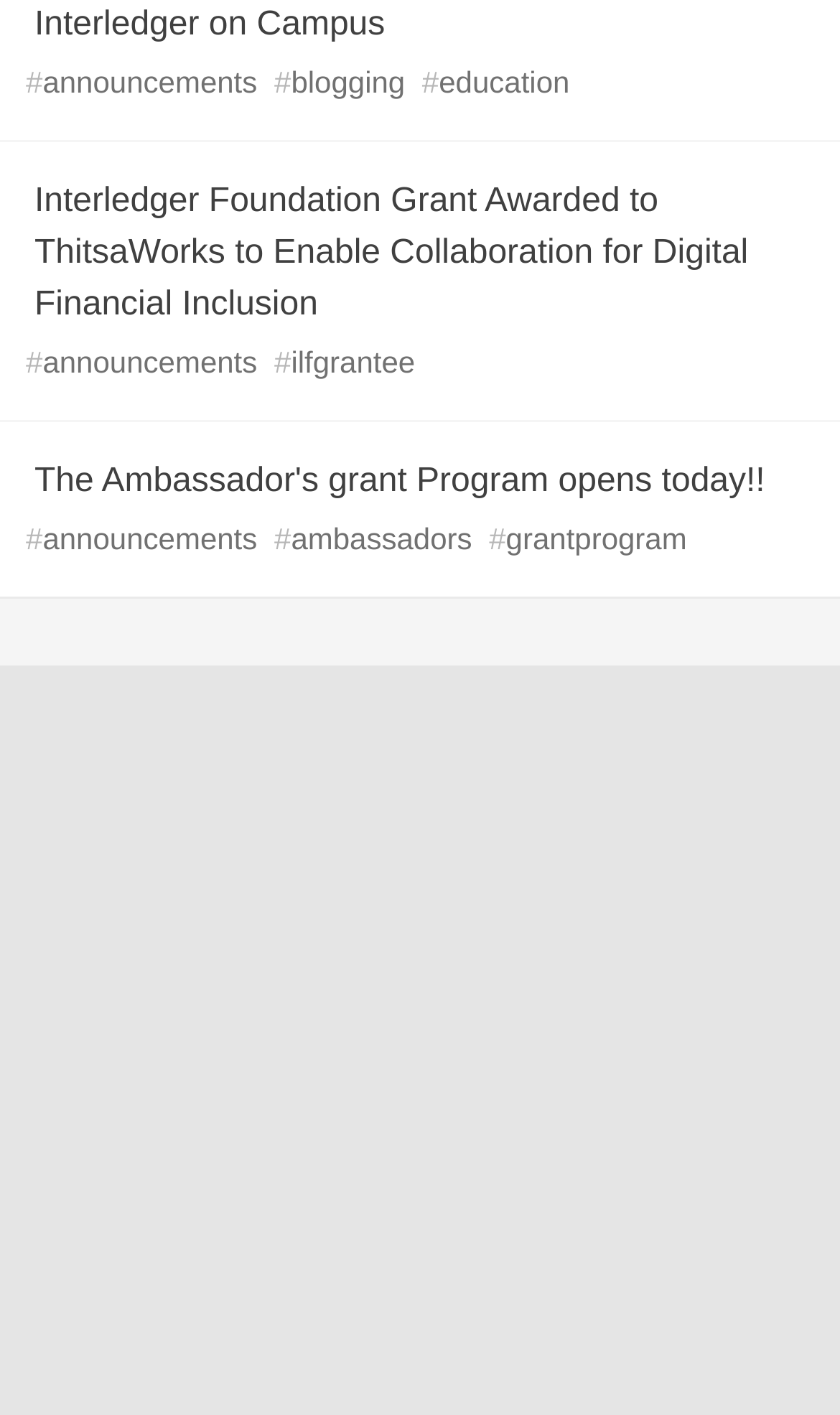Pinpoint the bounding box coordinates of the element you need to click to execute the following instruction: "Visit the Interledger Community page". The bounding box should be represented by four float numbers between 0 and 1, in the format [left, top, right, bottom].

[0.062, 0.507, 0.551, 0.539]